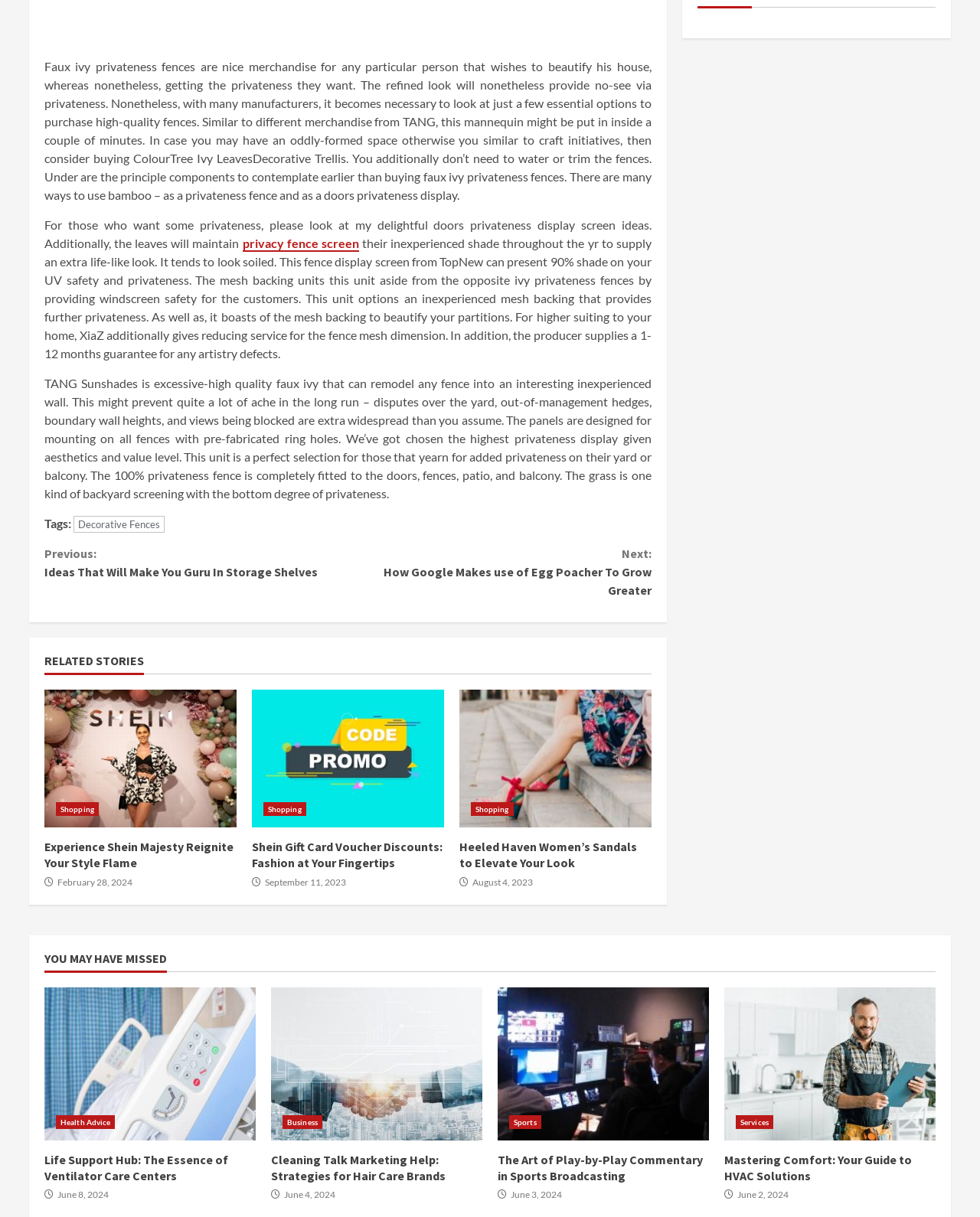Find the bounding box coordinates for the HTML element specified by: "privacy fence screen".

[0.247, 0.194, 0.366, 0.207]